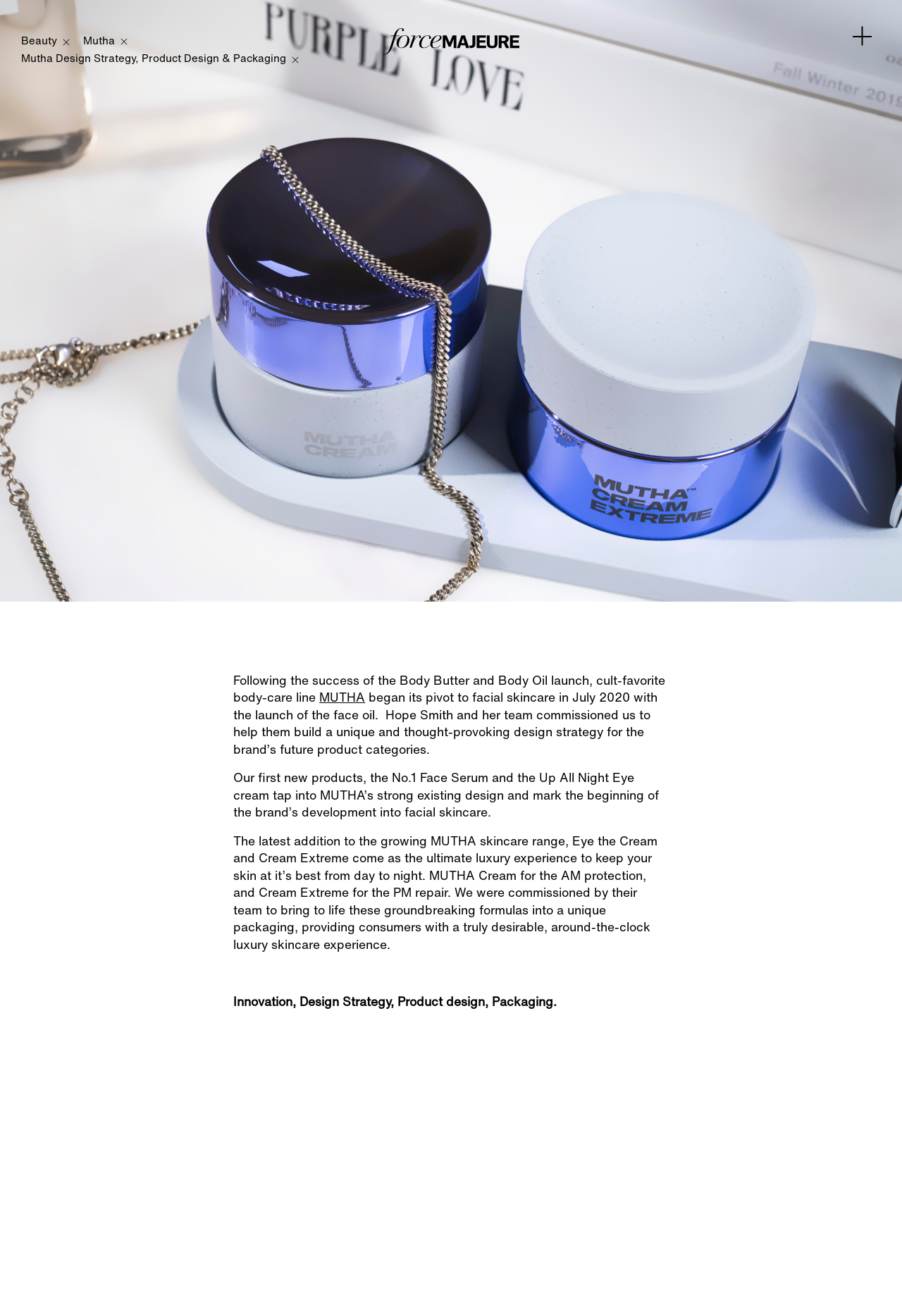Extract the bounding box for the UI element that matches this description: "Mutha".

[0.092, 0.025, 0.13, 0.036]